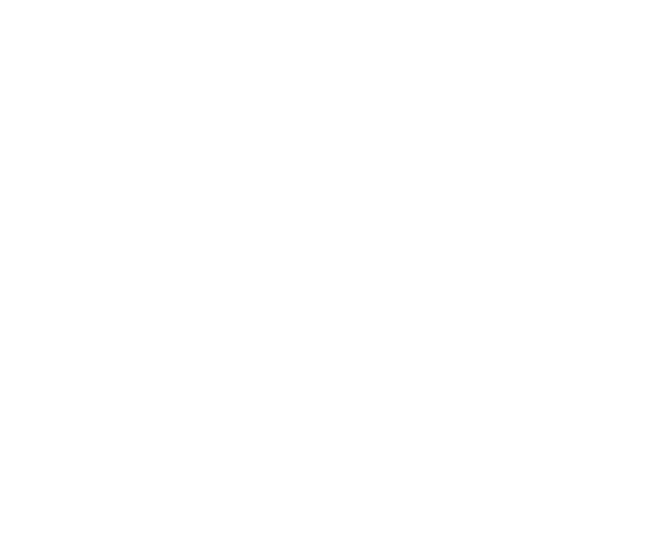Please respond in a single word or phrase: 
What is the particle size of the adhesive powder?

80 microns